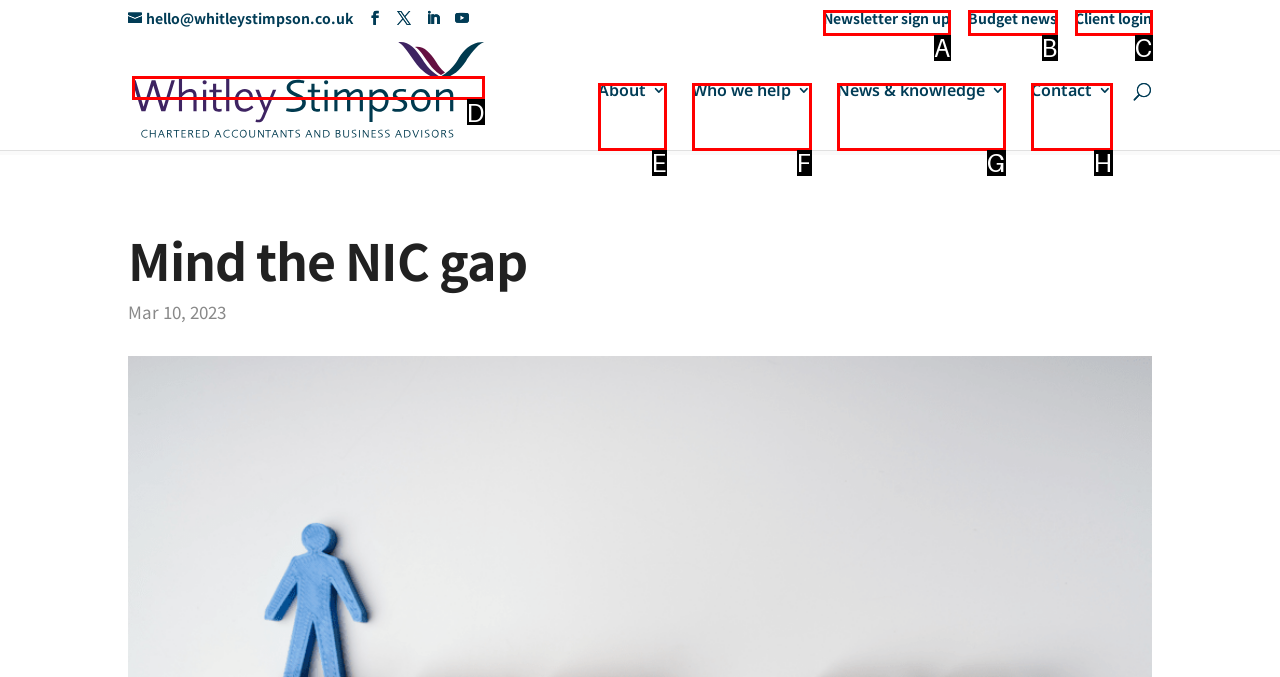Determine the option that best fits the description: Client login
Reply with the letter of the correct option directly.

C